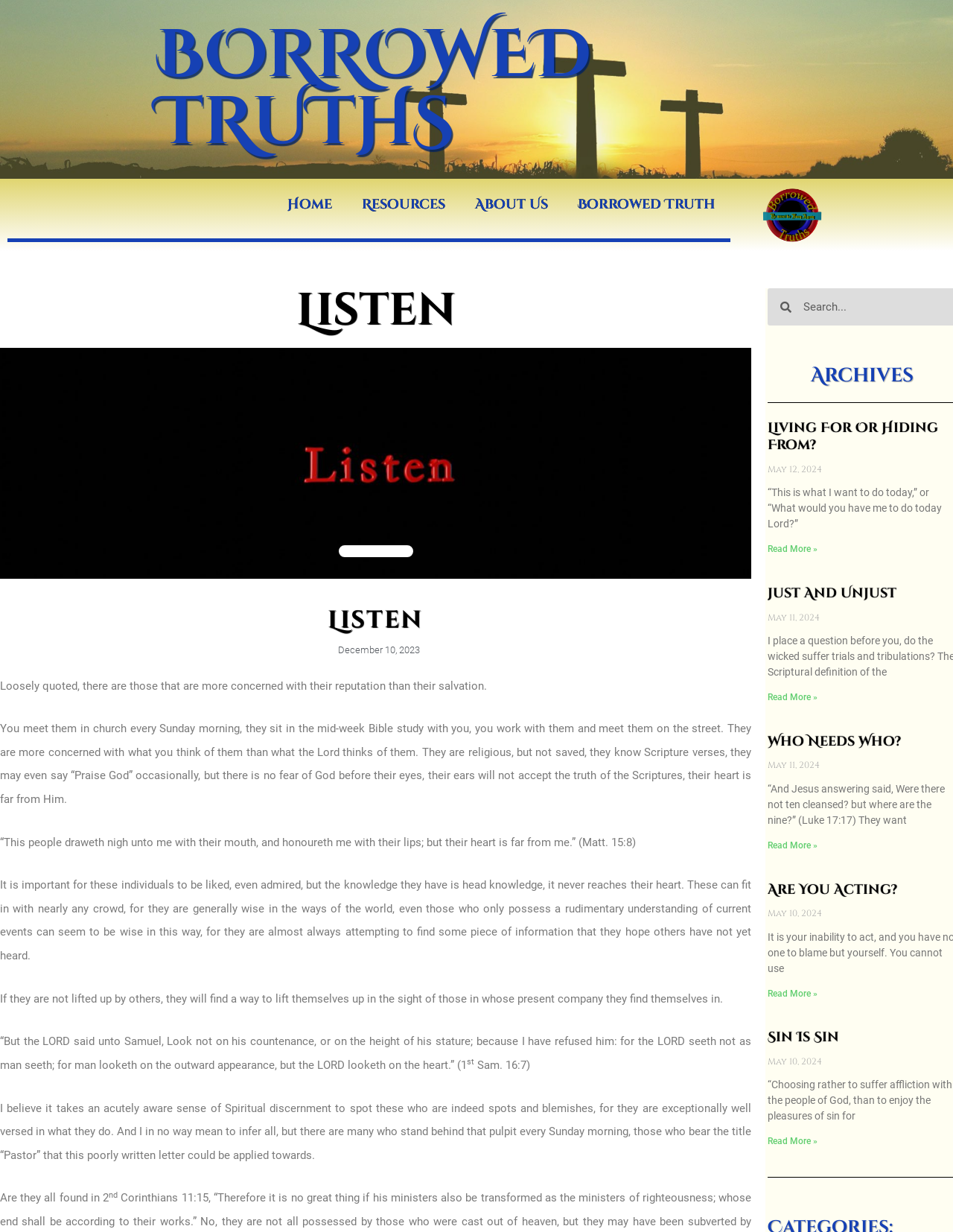What is the date of the 'Living For Or Hiding From?' article?
Based on the image, provide a one-word or brief-phrase response.

May 12, 2024